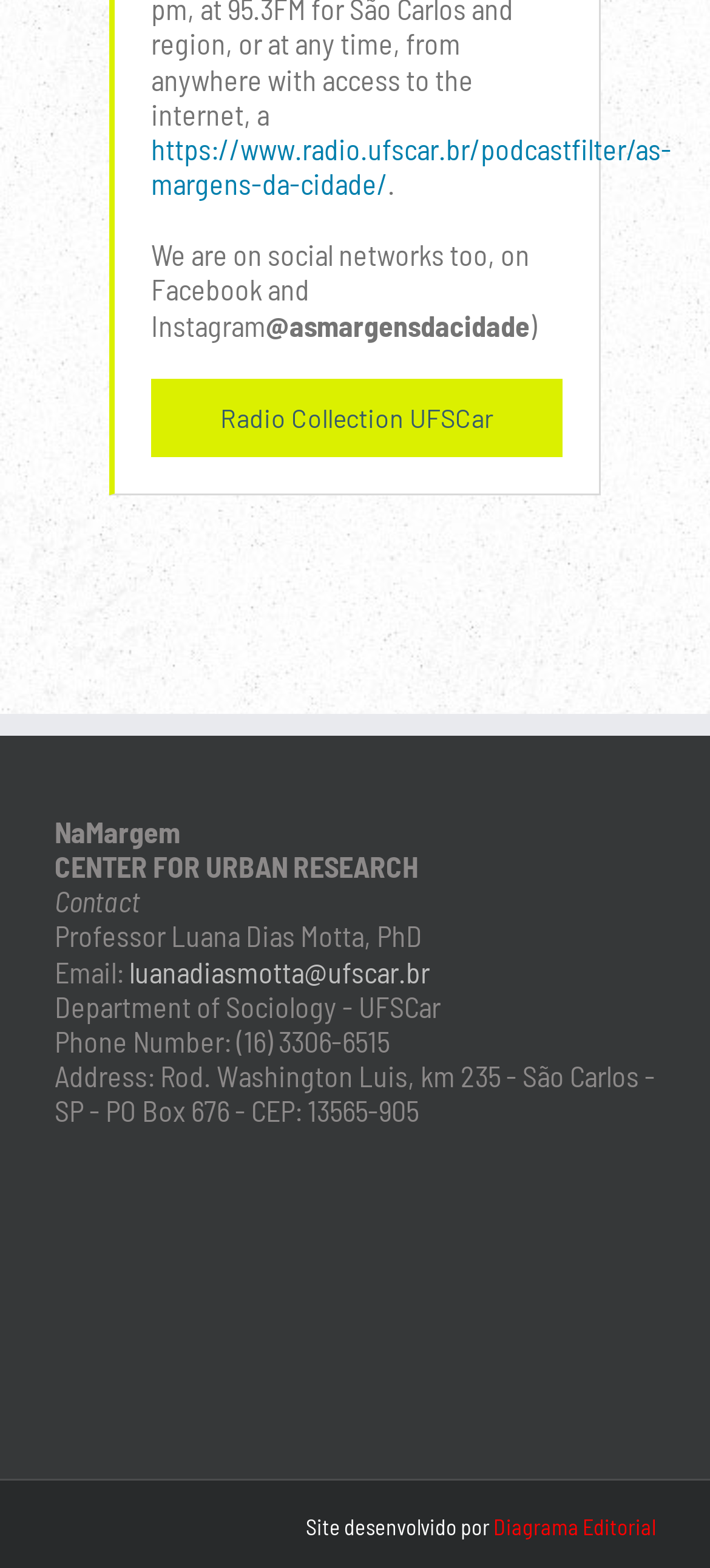What is the name of the social network mentioned? Analyze the screenshot and reply with just one word or a short phrase.

Facebook and Instagram